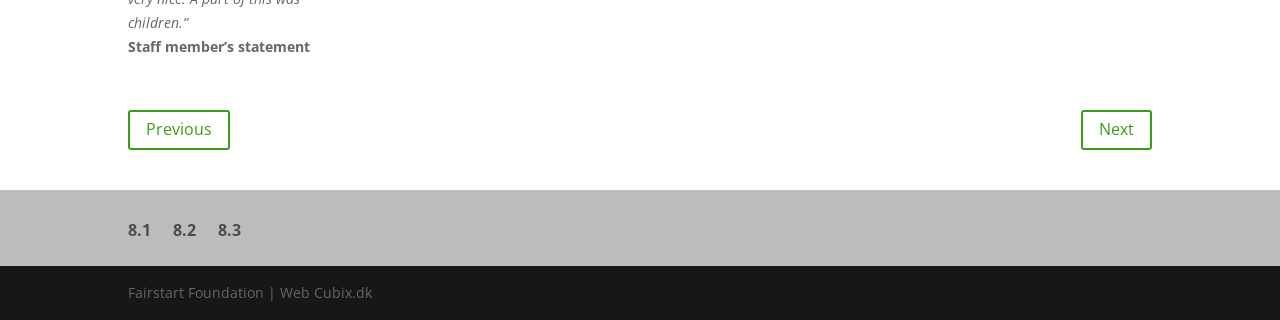What is the purpose of the '4 Previous' link?
Based on the image, give a one-word or short phrase answer.

To go to previous page